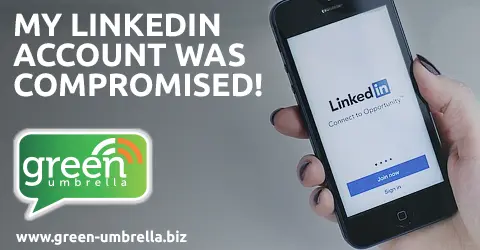What is the main concern emphasized in the image?
Kindly give a detailed and elaborate answer to the question.

The image effectively communicates the urgency of protecting personal information on social networking platforms like LinkedIn, particularly in light of potential security breaches, emphasizing the importance of account security.